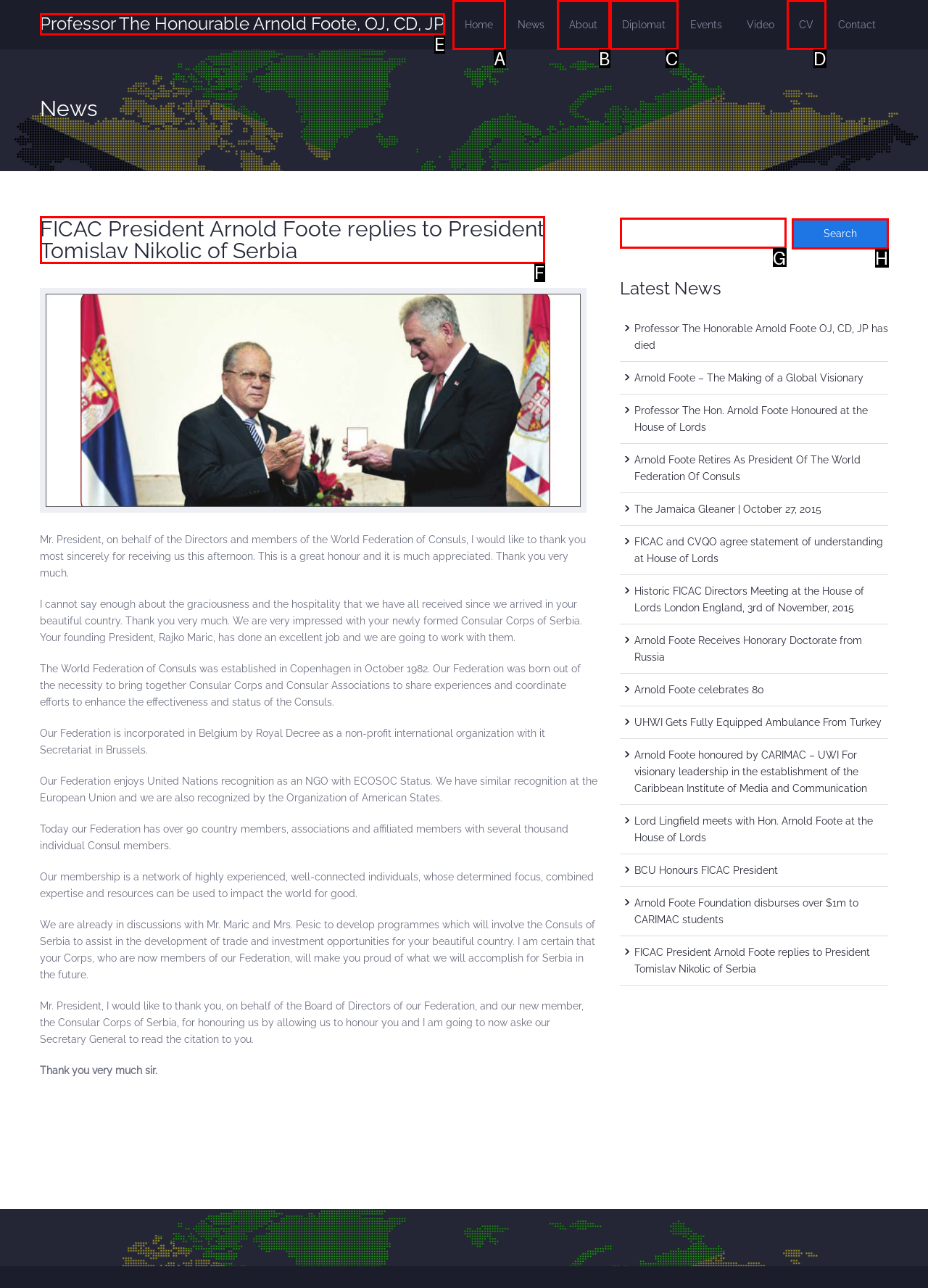Indicate the letter of the UI element that should be clicked to accomplish the task: Search for something. Answer with the letter only.

G